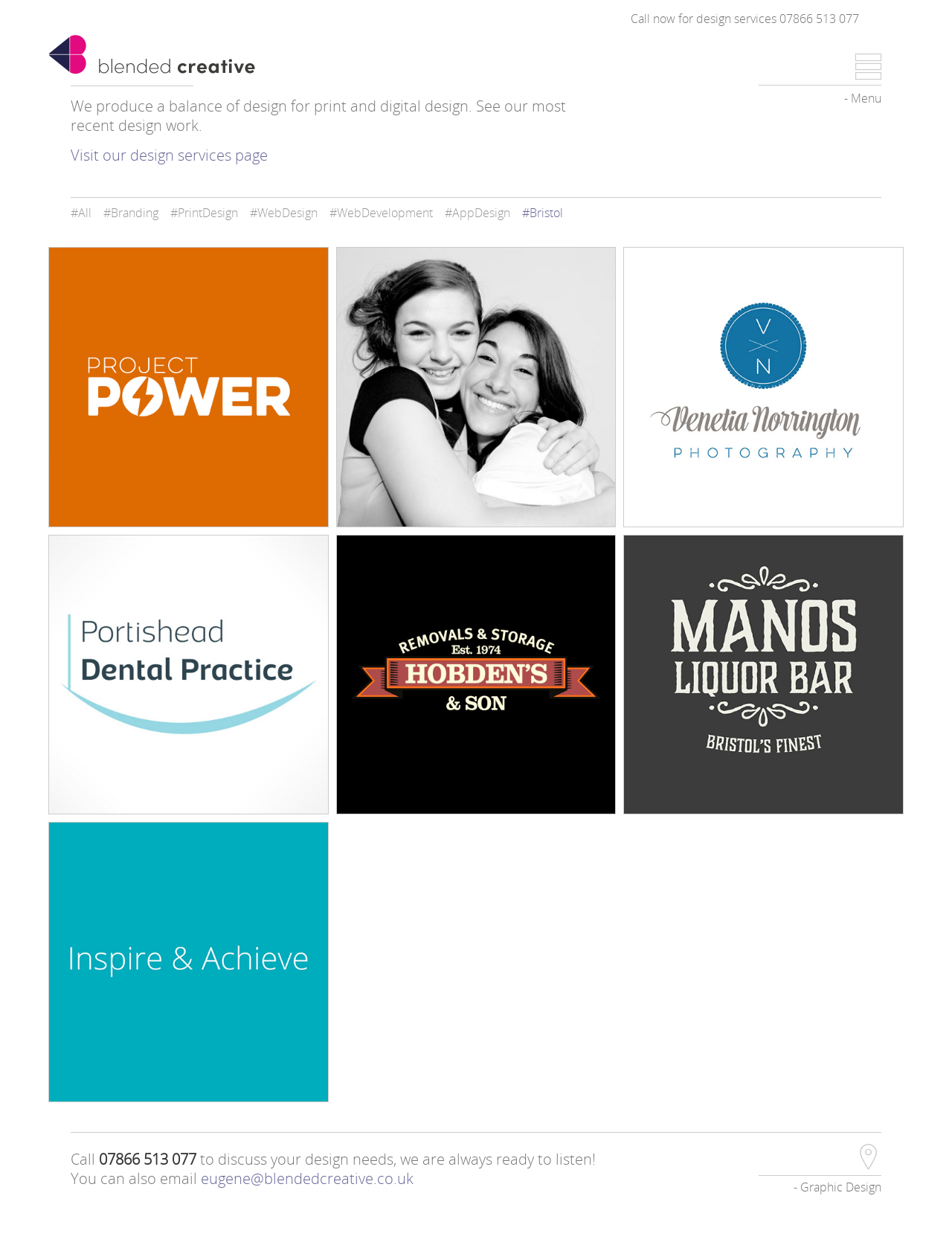Identify the bounding box coordinates for the UI element described as: "Visit our design services page".

[0.074, 0.116, 0.281, 0.132]